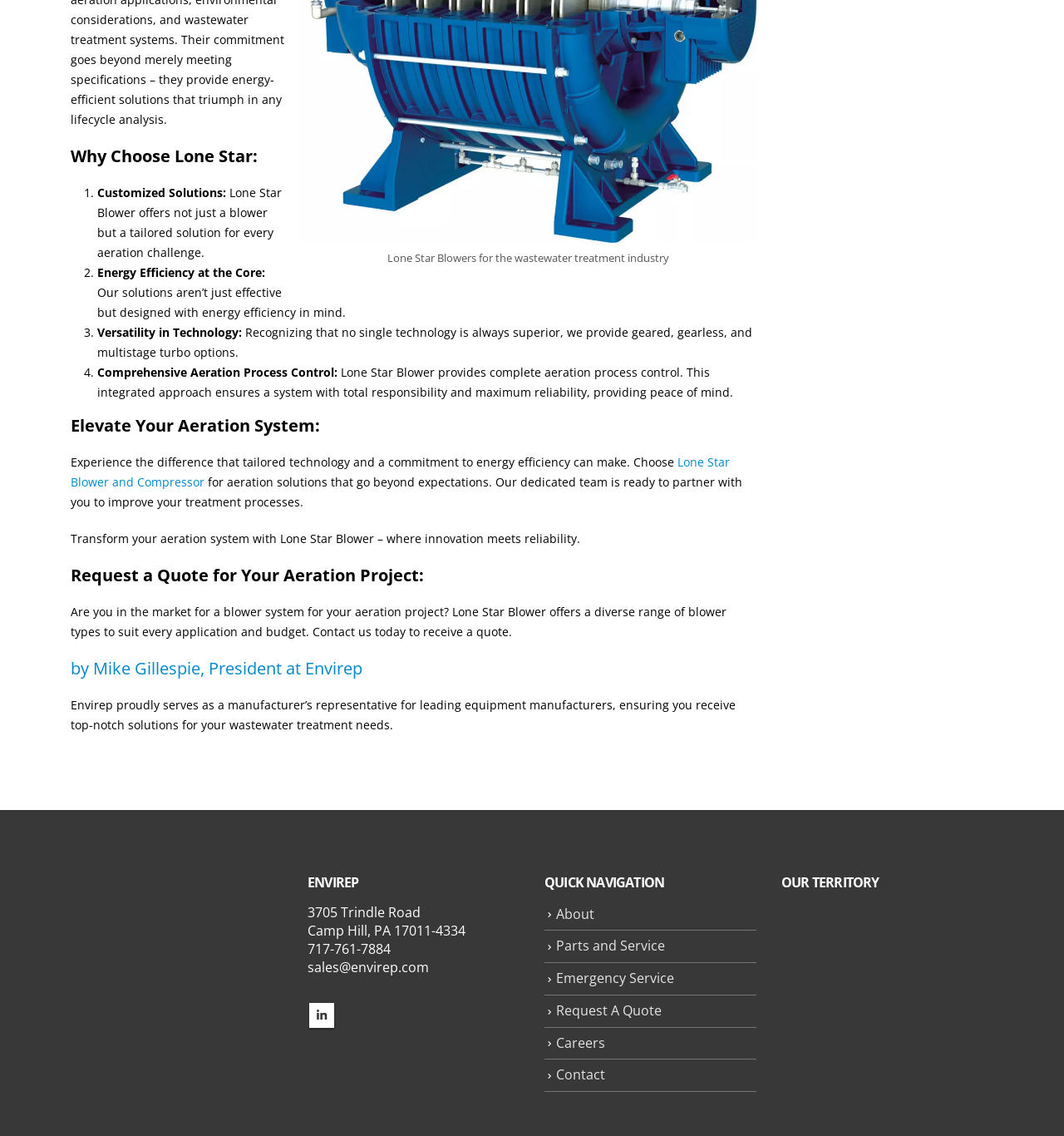Given the element description "Emergency Service", identify the bounding box of the corresponding UI element.

[0.523, 0.853, 0.634, 0.869]